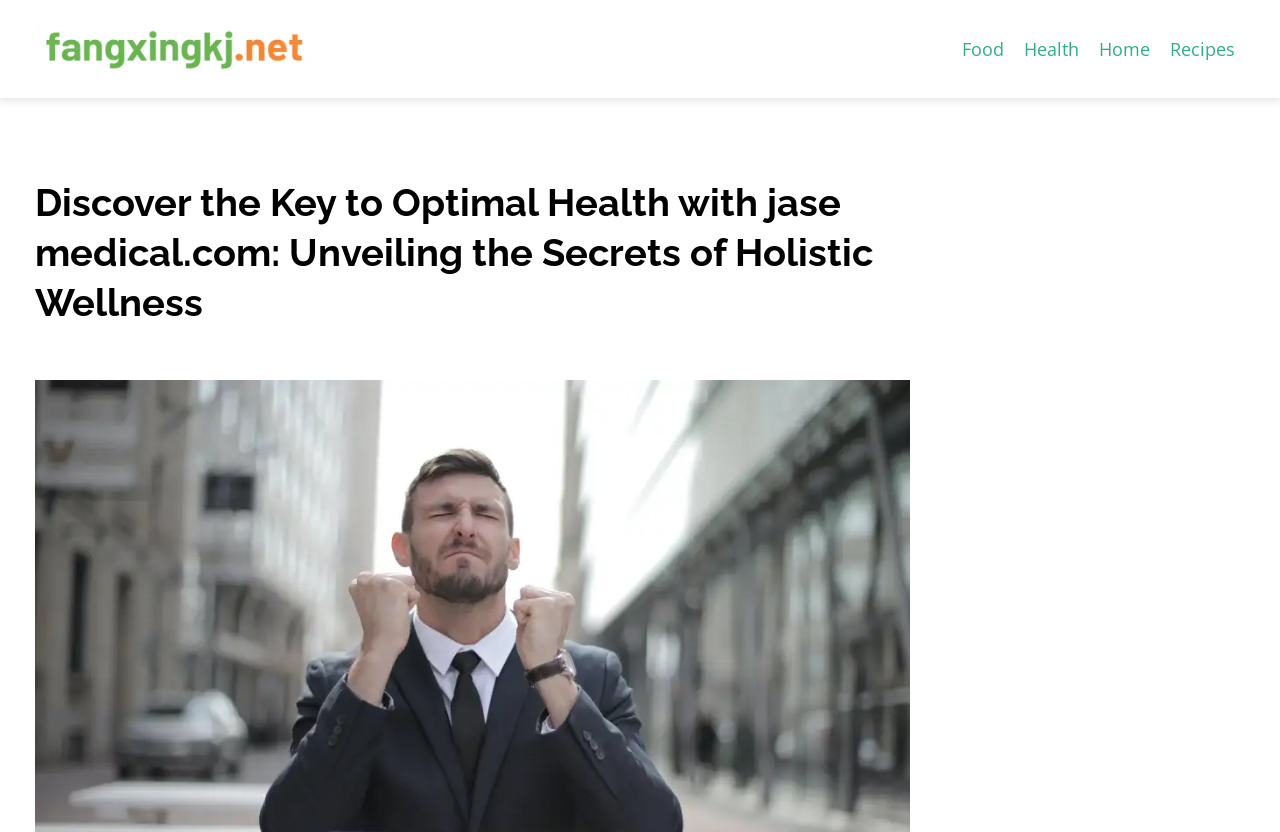Provide your answer in a single word or phrase: 
How many links are there on the top navigation bar?

4